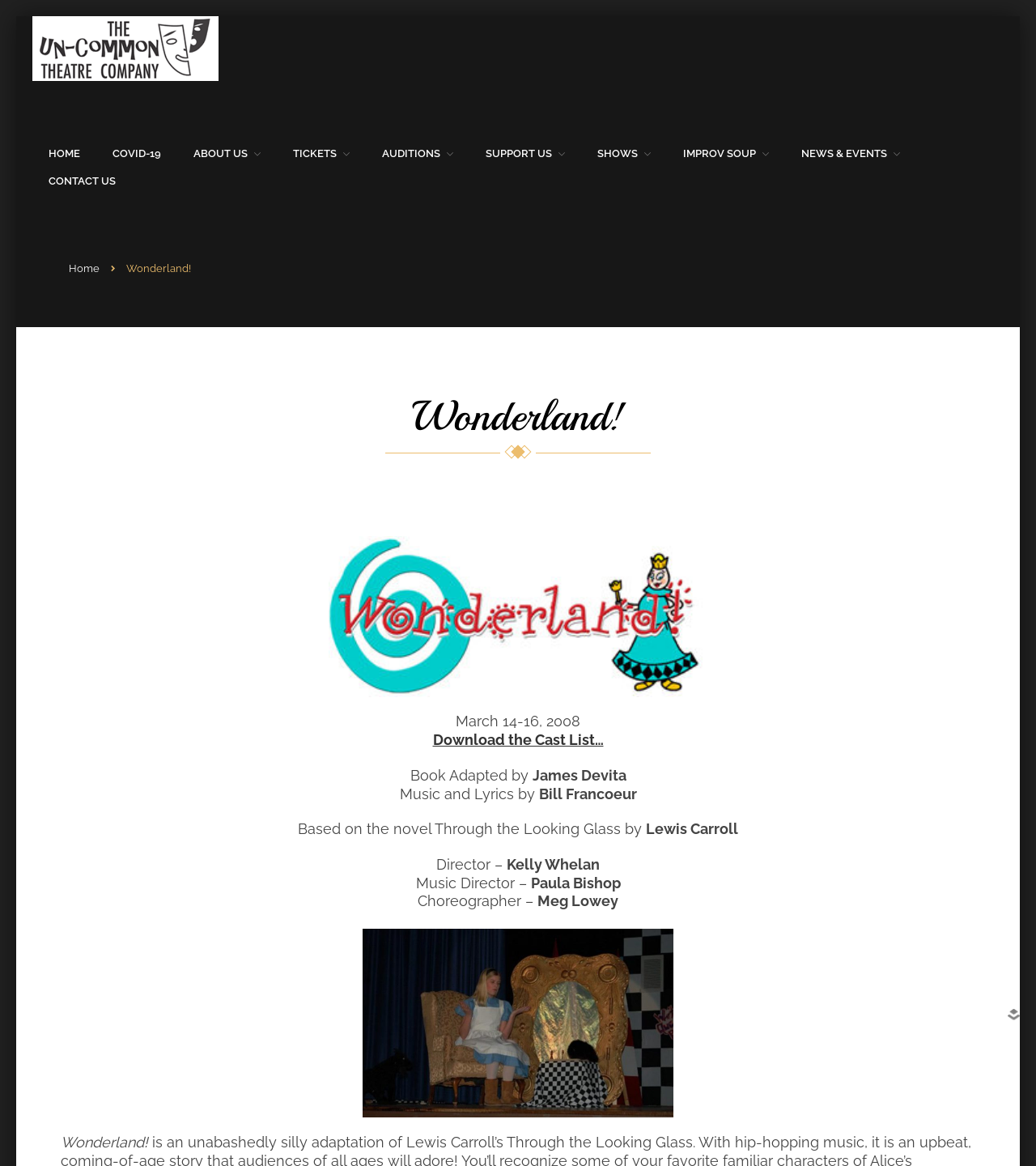Specify the bounding box coordinates of the area that needs to be clicked to achieve the following instruction: "Explore the '12 step discussion' category".

None